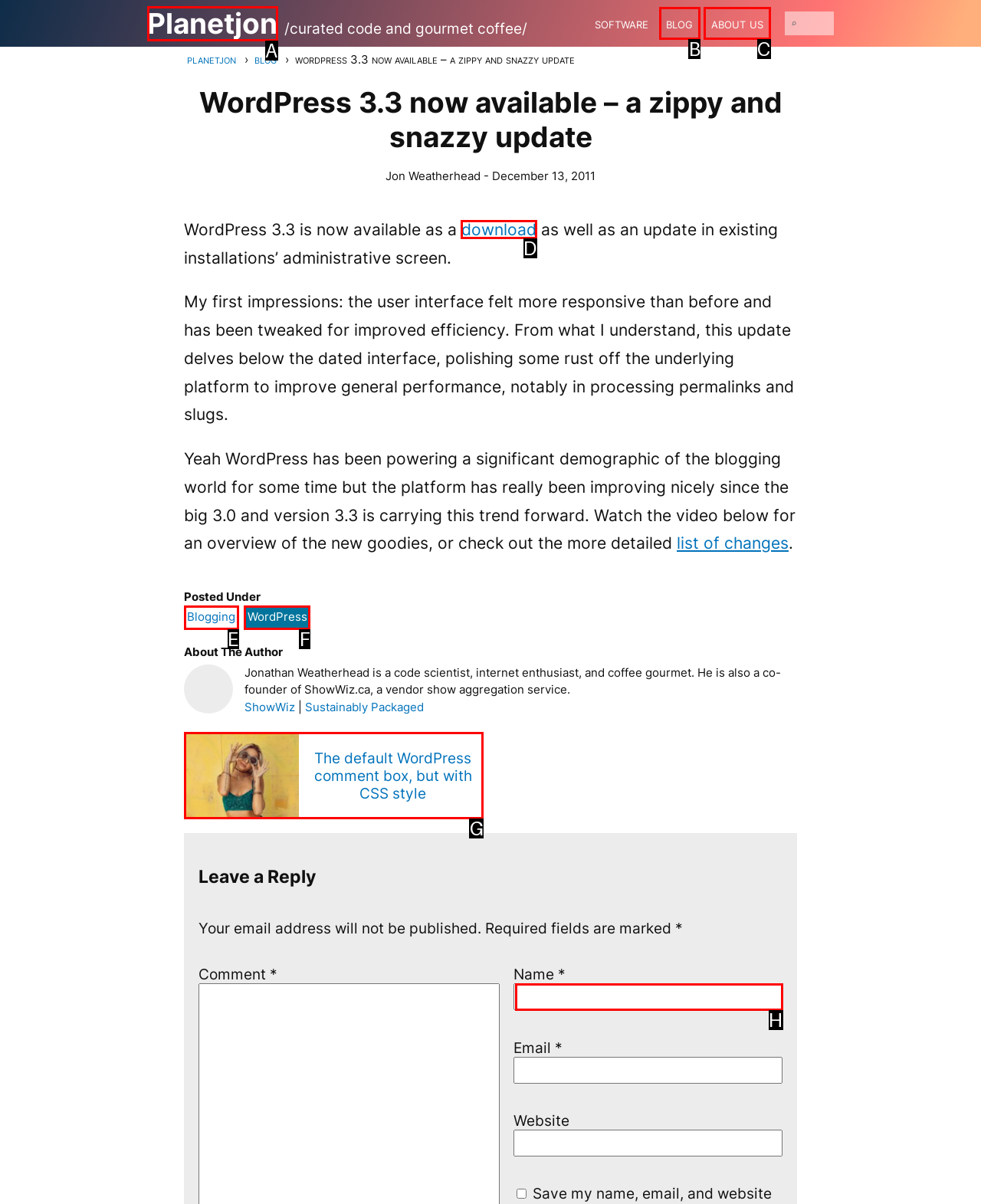Select the HTML element to finish the task: Go to the 'Consult' page Reply with the letter of the correct option.

None